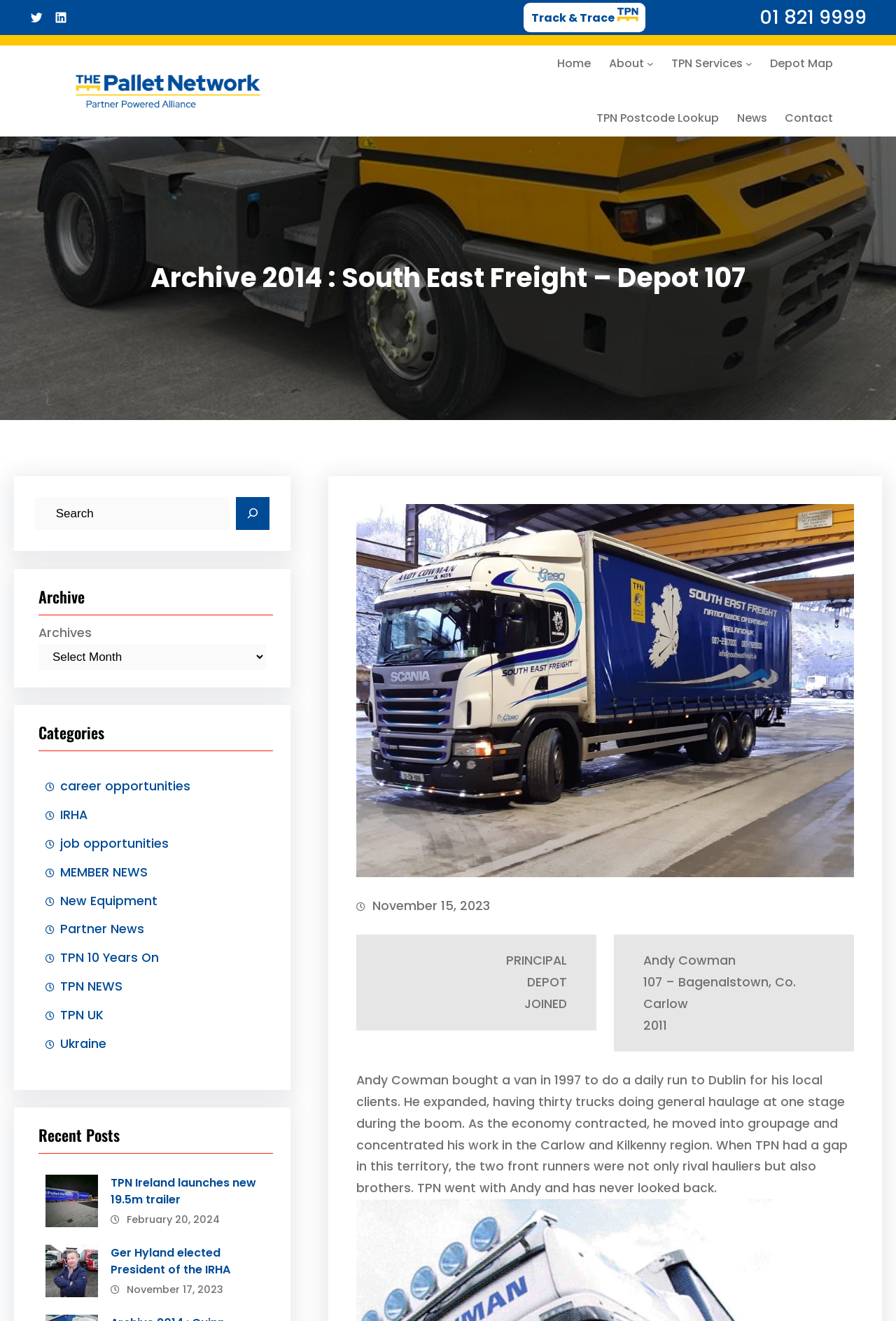What is the year Andy Cowman set up South East Freight?
Look at the image and answer with only one word or phrase.

1997